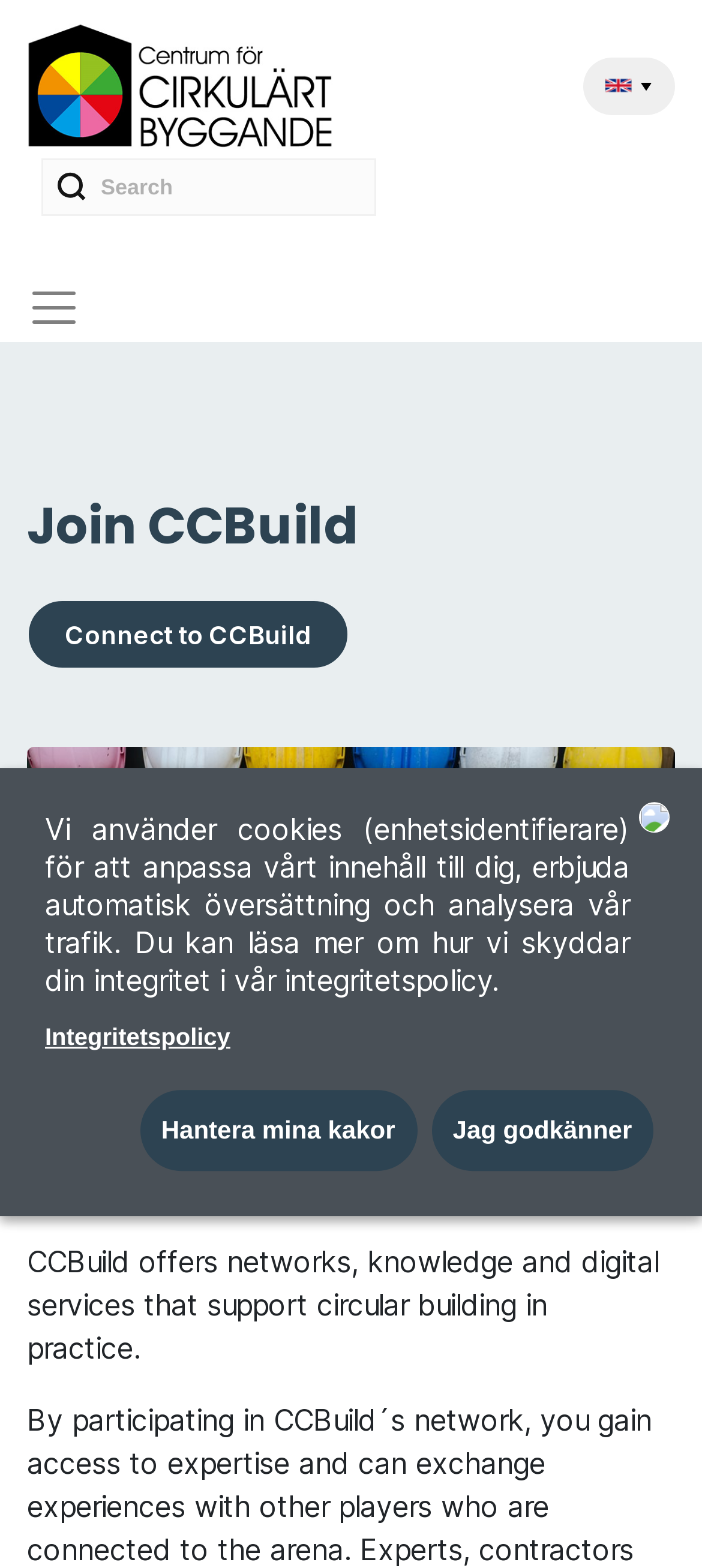Can you give a comprehensive explanation to the question given the content of the image?
What is the purpose of the search box?

The search box is a textbox with a placeholder text 'Search' and is located at the top center of the webpage, with a bounding box coordinate of [0.059, 0.101, 0.536, 0.137]. It is likely used to search for content within the CCBuild website.